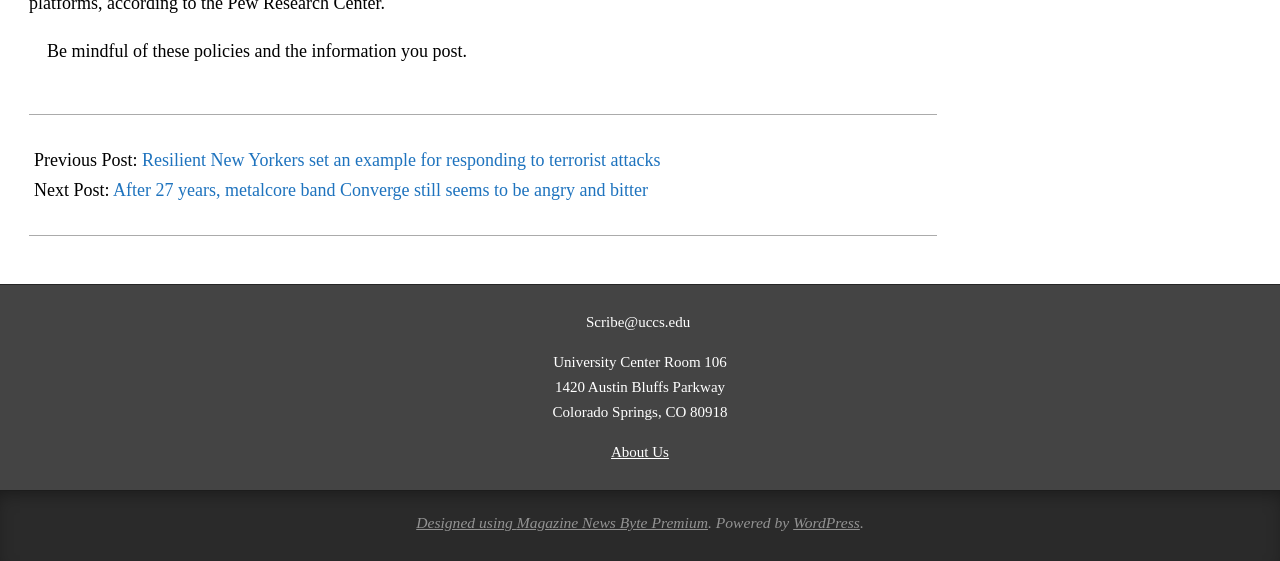Locate the UI element described by Magazine News Byte Premium in the provided webpage screenshot. Return the bounding box coordinates in the format (top-left x, top-left y, bottom-right x, bottom-right y), ensuring all values are between 0 and 1.

[0.404, 0.916, 0.553, 0.947]